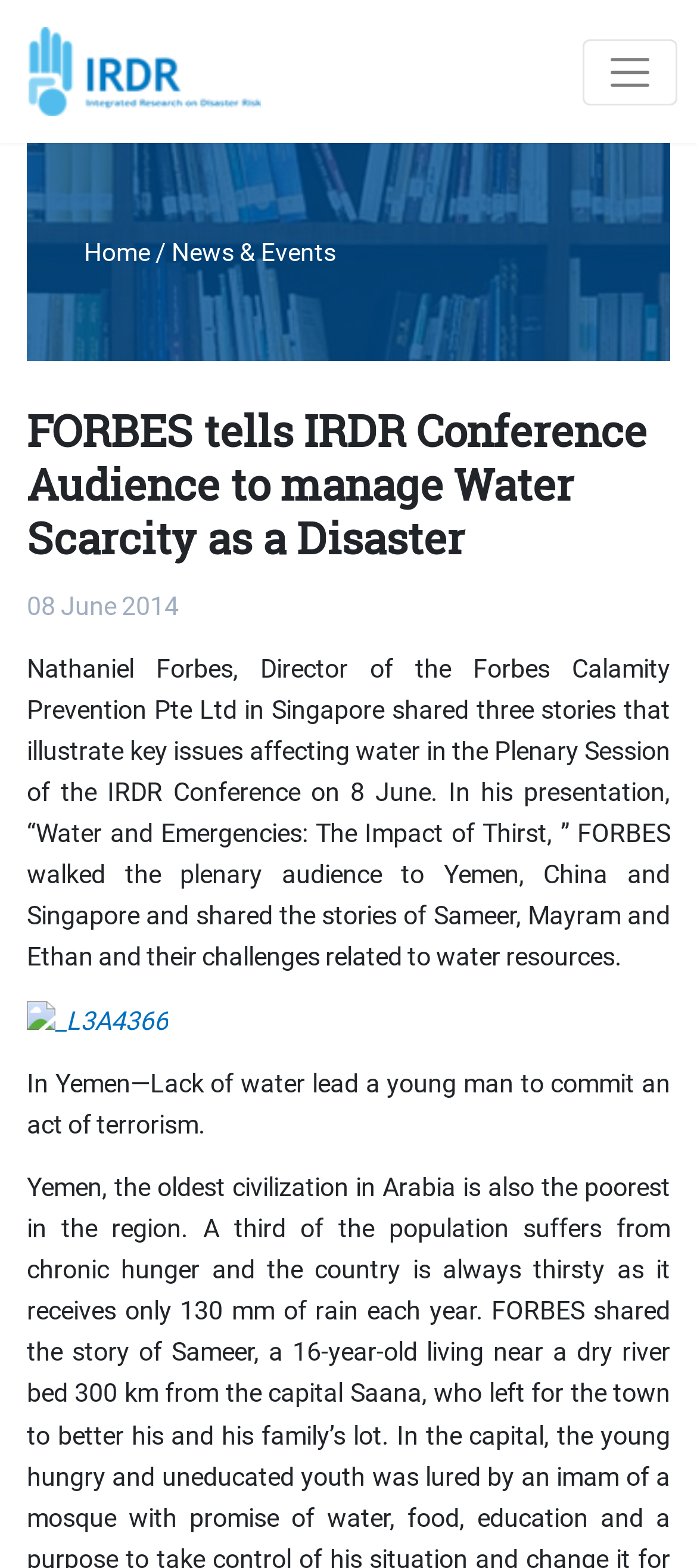What is the date of the IRDR Conference mentioned in the article?
Please use the visual content to give a single word or phrase answer.

08 June 2014